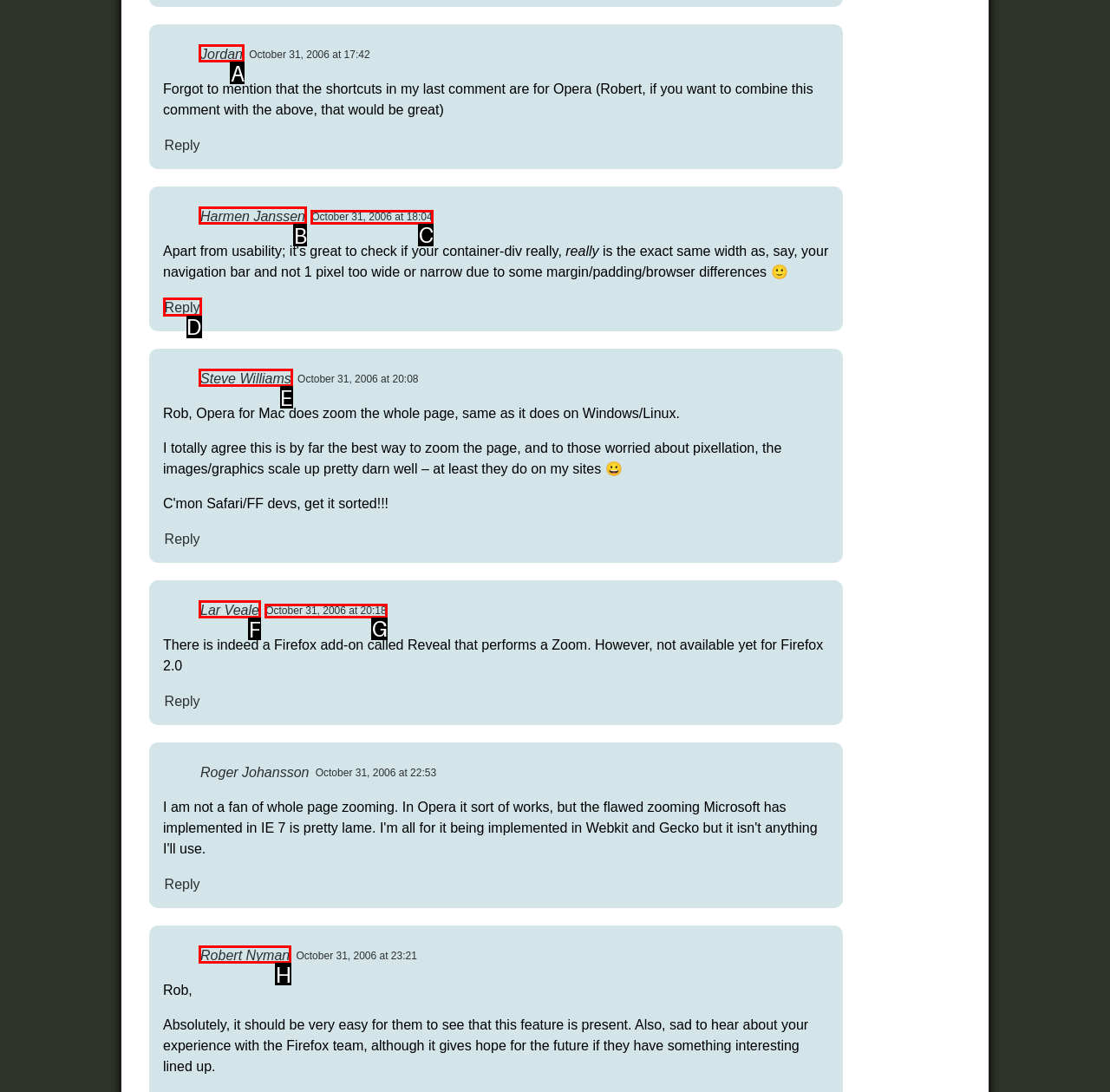Look at the description: October 31, 2006 at 18:04
Determine the letter of the matching UI element from the given choices.

C